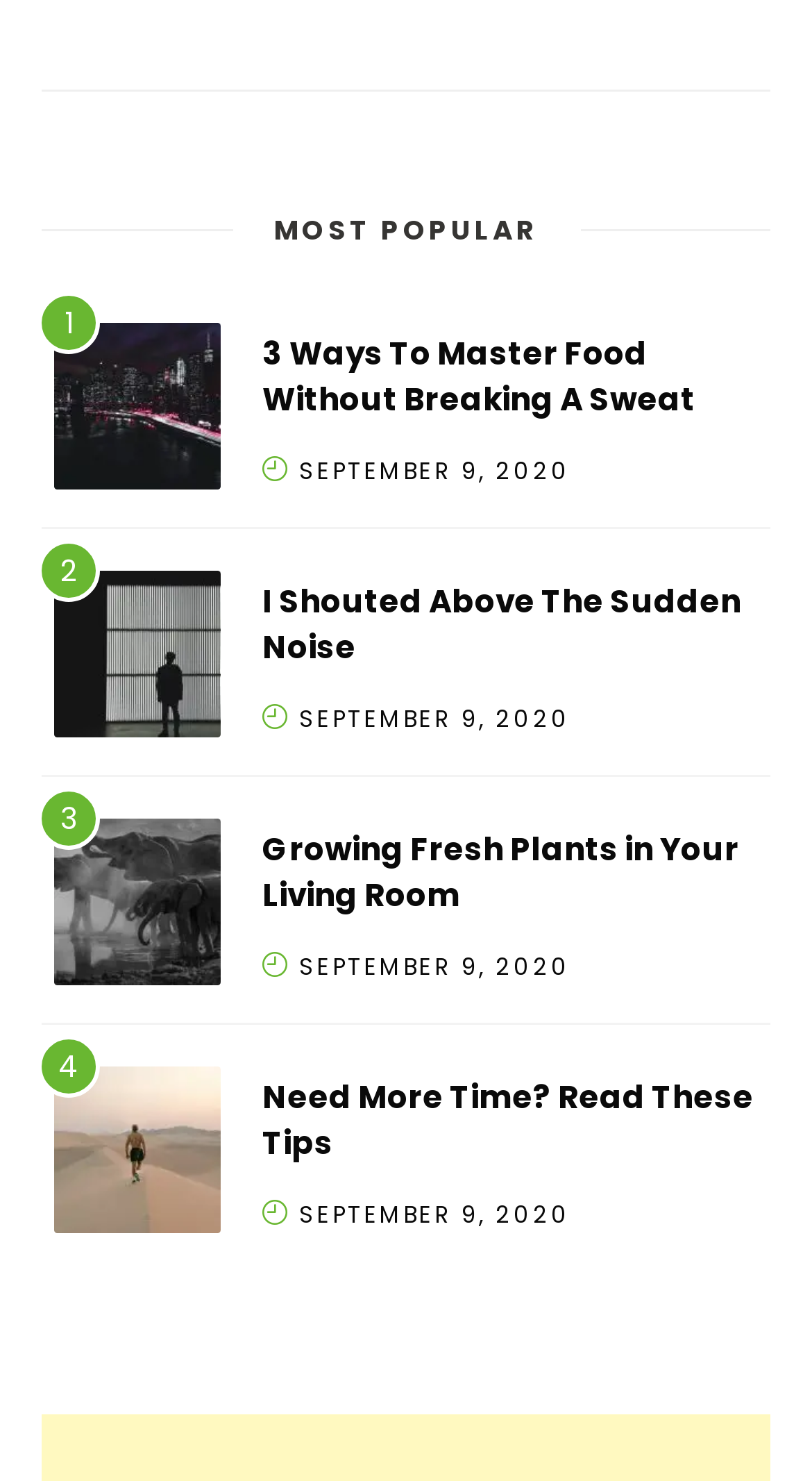Provide the bounding box for the UI element matching this description: "September 9, 2020".

[0.368, 0.641, 0.703, 0.663]